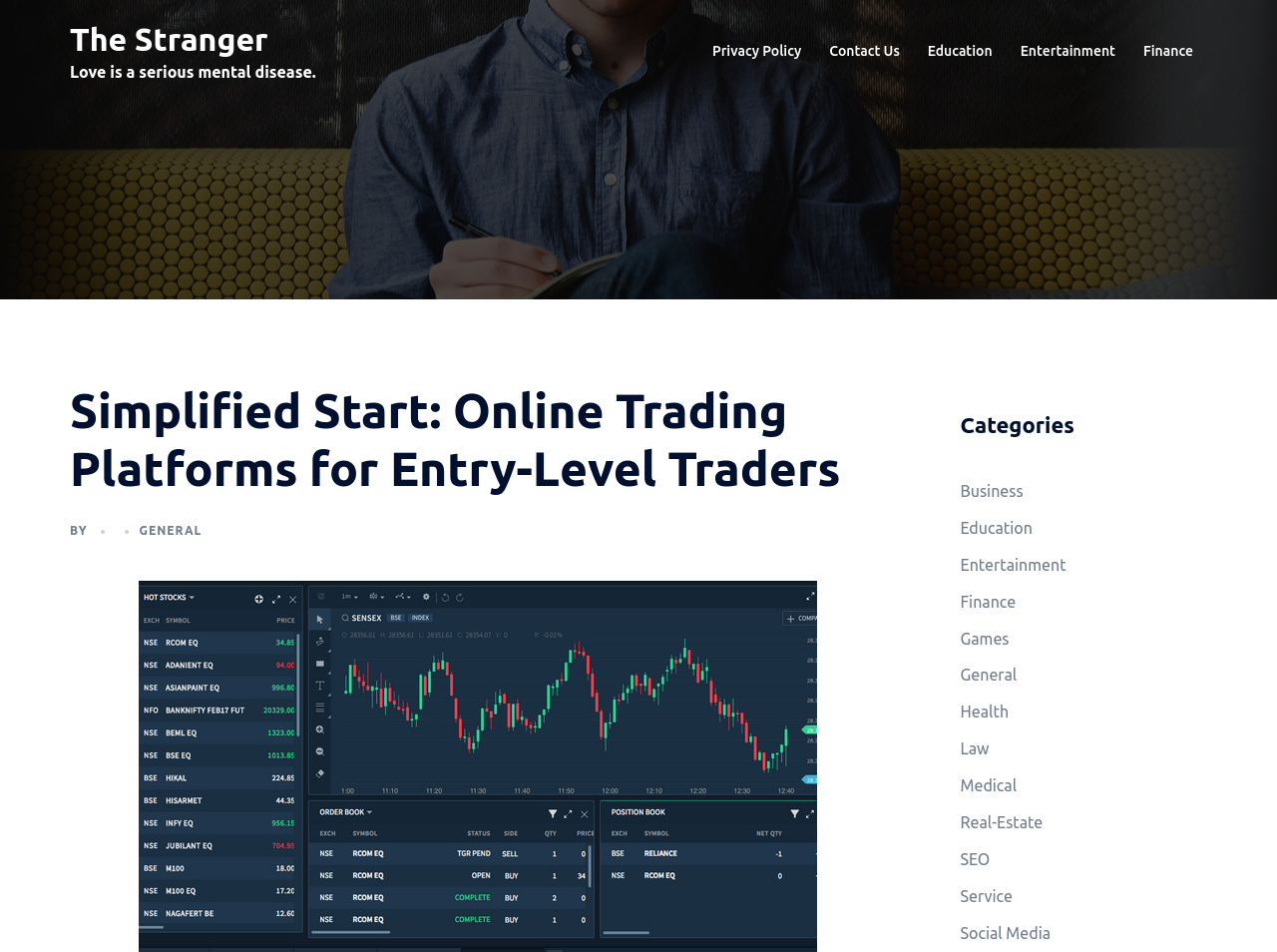Offer a detailed explanation of the webpage layout and contents.

The webpage appears to be a blog or news website with a focus on online trading platforms for entry-level traders. At the top, there is a heading that reads "The Stranger" and a link with the same text. Below this, there is a quote "Love is a serious mental disease." 

On the top right side, there are several links to different pages, including "Privacy Policy", "Contact Us", "Education", "Entertainment", and "Finance". 

The main content of the page is divided into two sections. On the left side, there is a header section with a heading that reads "Simplified Start: Online Trading Platforms for Entry-Level Traders". Below this, there is a byline "BY" followed by a link to "GENERAL". 

On the right side, there is a section with a heading "Categories" and a list of links to different categories, including "Business", "Education", "Entertainment", "Finance", "Games", "General", "Health", "Law", "Medical", "Real-Estate", "SEO", "Service", and "Social Media".